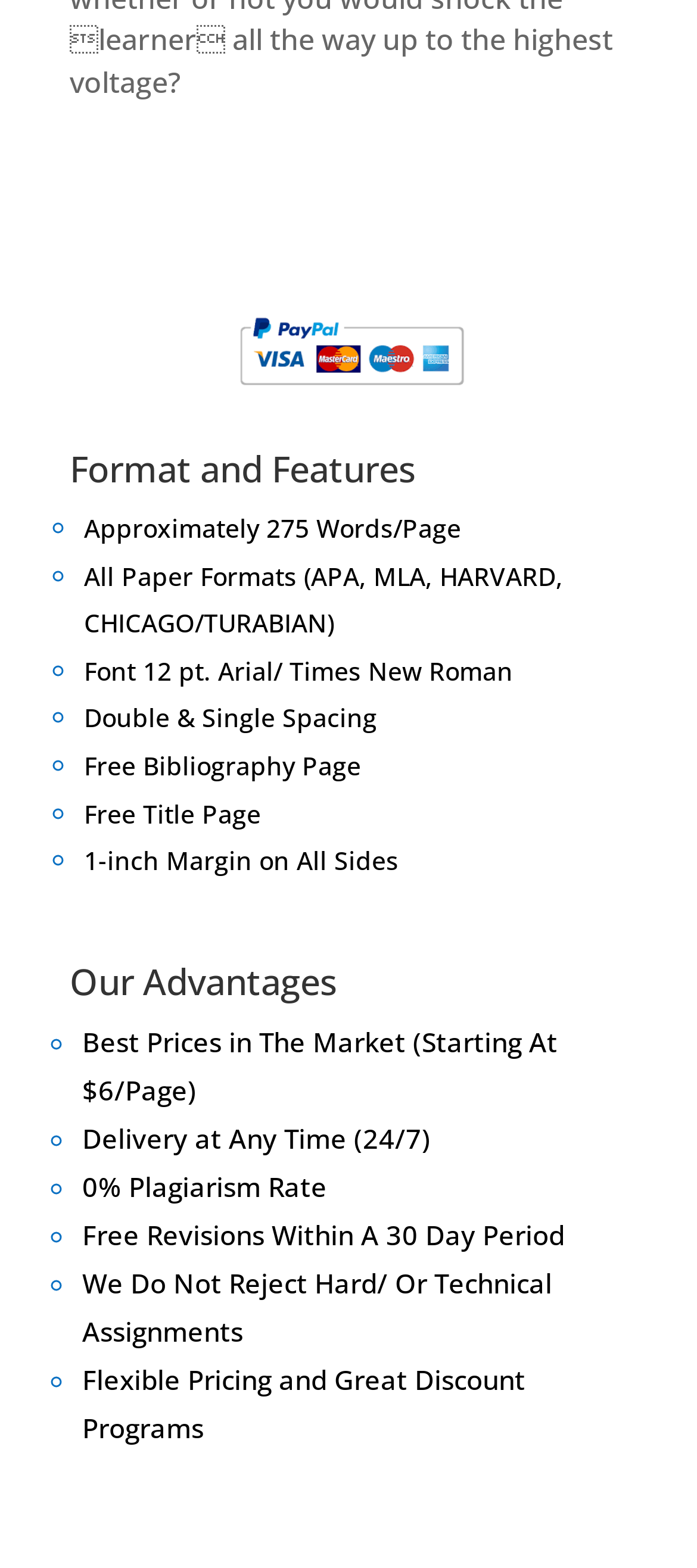Please find the bounding box for the following UI element description. Provide the coordinates in (top-left x, top-left y, bottom-right x, bottom-right y) format, with values between 0 and 1: Sermons

None